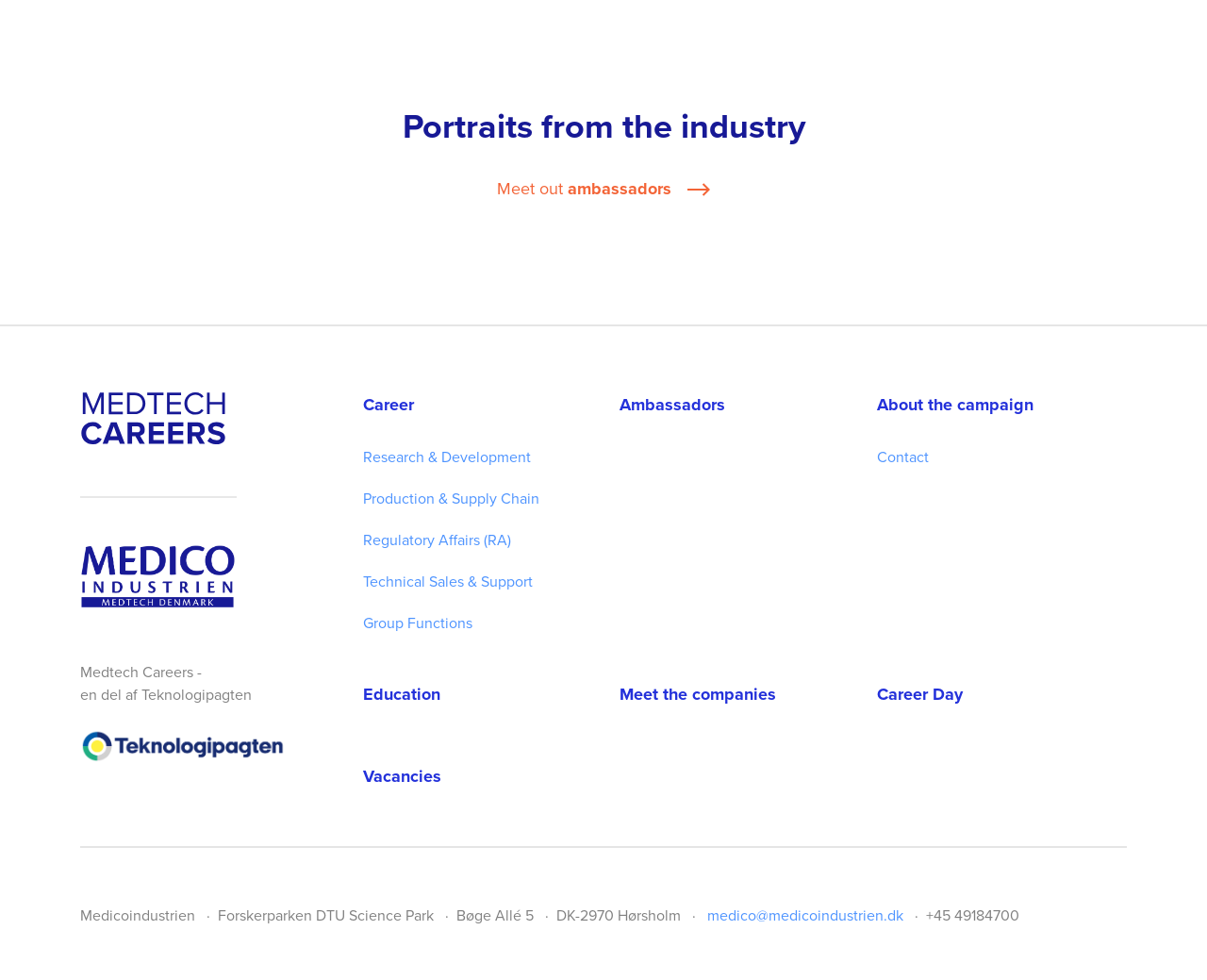Please locate the bounding box coordinates of the element's region that needs to be clicked to follow the instruction: "Subscribe to the 'RSS' feed". The bounding box coordinates should be provided as four float numbers between 0 and 1, i.e., [left, top, right, bottom].

None